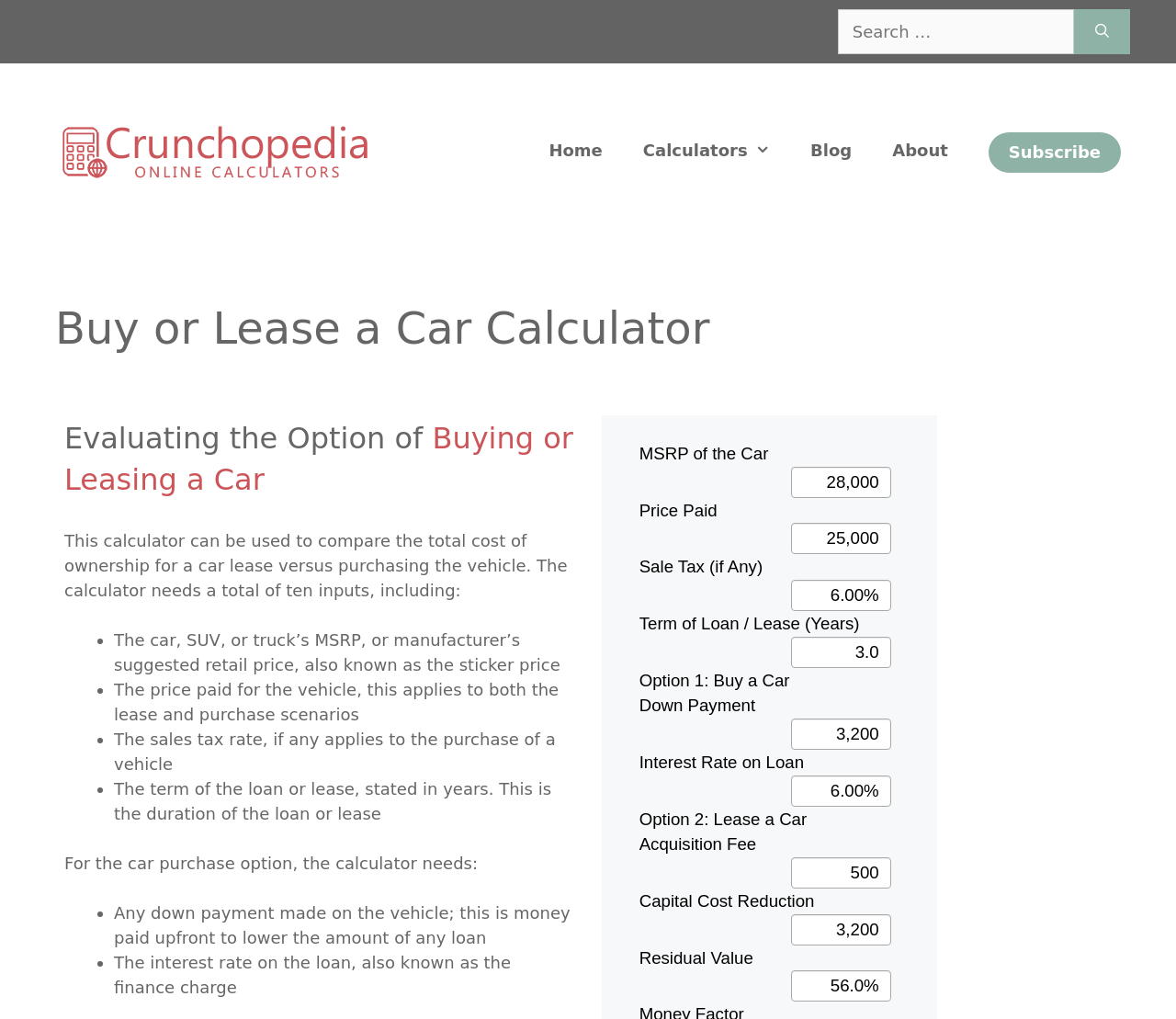Elaborate on the different components and information displayed on the webpage.

This webpage is a calculator tool for comparing the total cost of ownership for a car lease versus purchasing a vehicle. At the top, there is a search bar with a "Search" button, accompanied by a complementary element. Below this, a banner displays the site's name, "Crunchopedia", with a corresponding image.

The main navigation menu is located below the banner, featuring links to "Home", "Calculators", "Blog", "About", and "Subscribe". A header section follows, containing the title "Buy or Lease a Car Calculator" and a subheading "Evaluating the Option of Buying or Leasing a Car".

The main content area begins with a brief introduction to the calculator, explaining its purpose and the required inputs. This is followed by a list of ten necessary inputs, including the car's MSRP, purchase price, sales tax rate, loan or lease term, and more. Each input is denoted by a bullet point and accompanied by a brief description.

The calculator appears to be divided into two sections: one for the car lease option and another for the car purchase option. The latter section requires additional inputs, such as the down payment and interest rate on the loan. Overall, the webpage is dedicated to providing a comprehensive calculator tool for users to compare the costs of leasing versus buying a car.